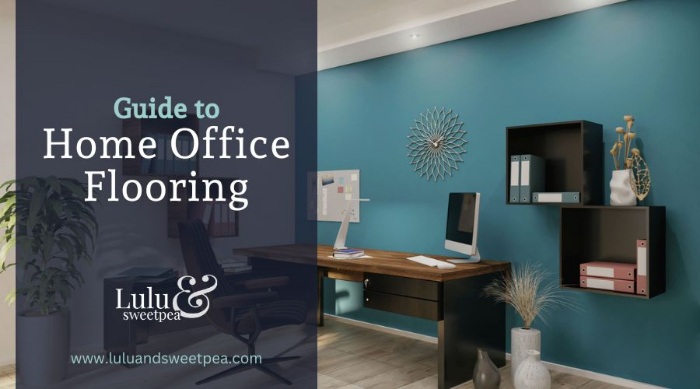What is the focus of the curated guide?
By examining the image, provide a one-word or phrase answer.

Home Office Flooring